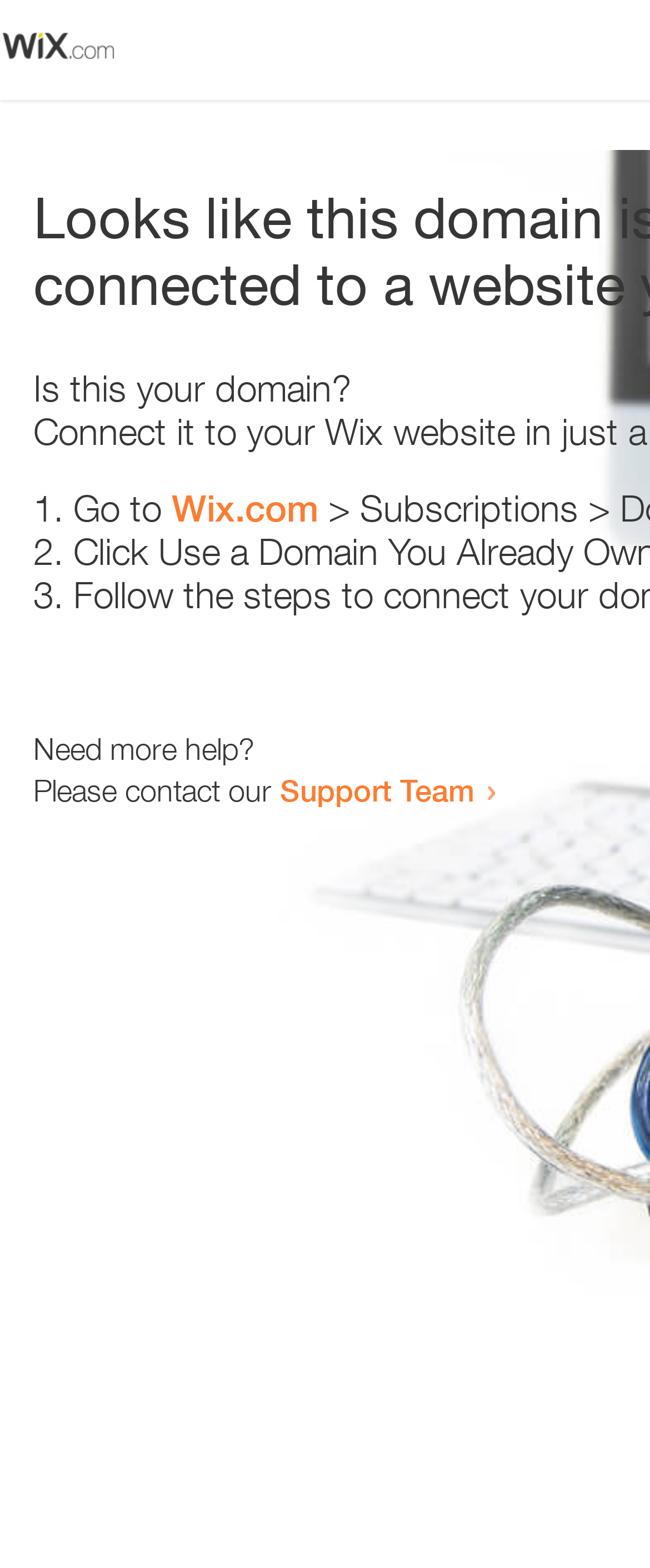Generate a thorough caption detailing the webpage content.

The webpage appears to be an error page, with a small image at the top left corner. Below the image, there is a heading that reads "Is this your domain?" centered on the page. 

Underneath the heading, there is a numbered list with three items. The first item starts with "1." and has the text "Go to" followed by a link to "Wix.com". The second item starts with "2." and the third item starts with "3.", but their contents are not specified. 

At the bottom of the page, there is a section that provides additional help options. It starts with the text "Need more help?" followed by a sentence "Please contact our" and a link to the "Support Team".